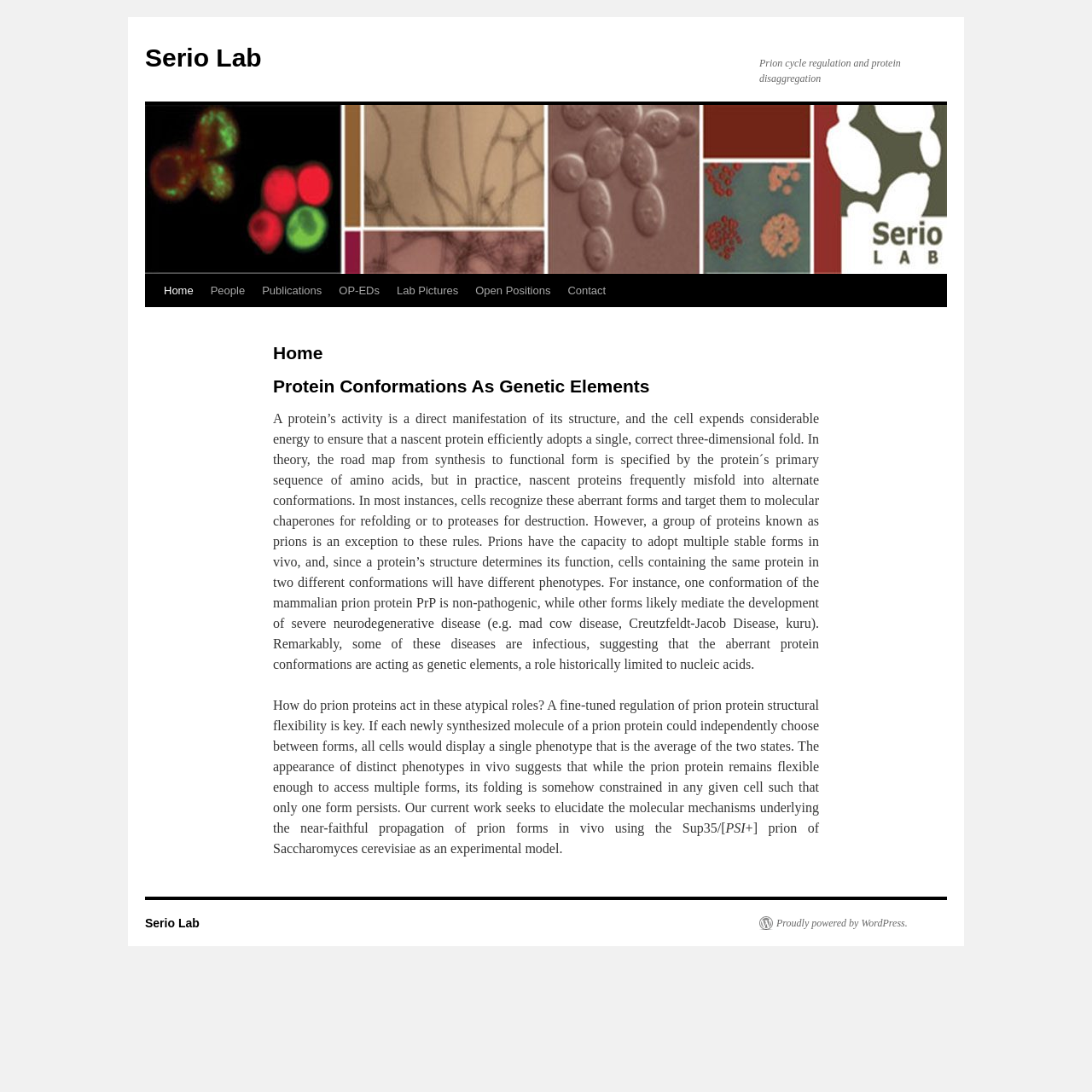Identify the bounding box coordinates of the area that should be clicked in order to complete the given instruction: "Click on the 'Home' link". The bounding box coordinates should be four float numbers between 0 and 1, i.e., [left, top, right, bottom].

[0.142, 0.252, 0.185, 0.281]